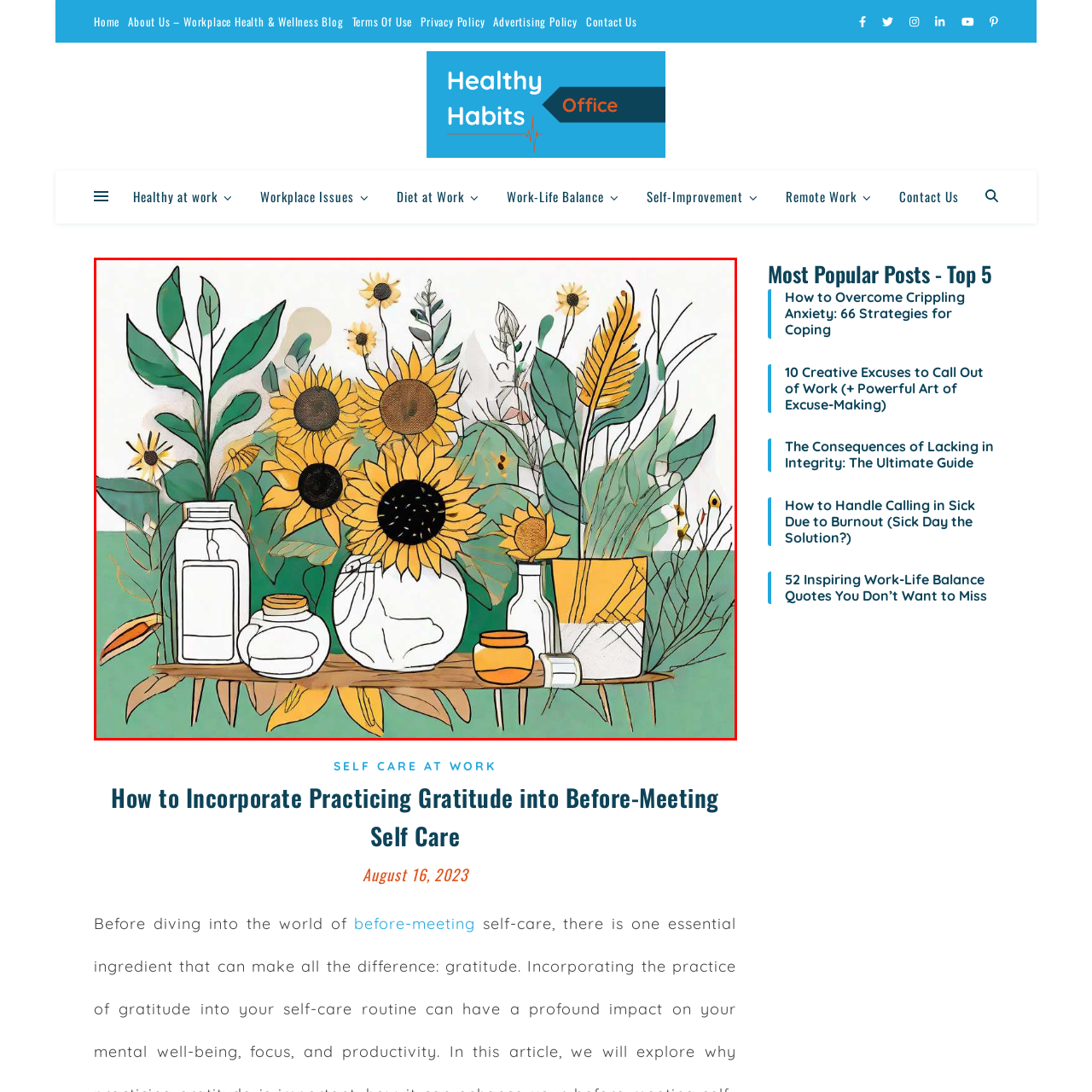Thoroughly describe the scene captured inside the red-bordered section of the image.

This vibrant and artistic illustration features a delightful arrangement of sunflowers prominently displayed in a rustic setting. The bold yellow petals of the sunflowers contrast beautifully with the rich black centers, drawing attention to the centerpiece of the composition. Surrounded by lush greenery and various decorative jars and vases, this artwork captures a fresh and inviting atmosphere. The combination of warm colors and whimsical line work evokes a sense of serenity and joy, making it a perfect representation of nurturing self-care and appreciation for nature. This visually engaging piece encourages a positive mindset and the practice of gratitude, aligning with the theme of enhancing well-being in office settings.